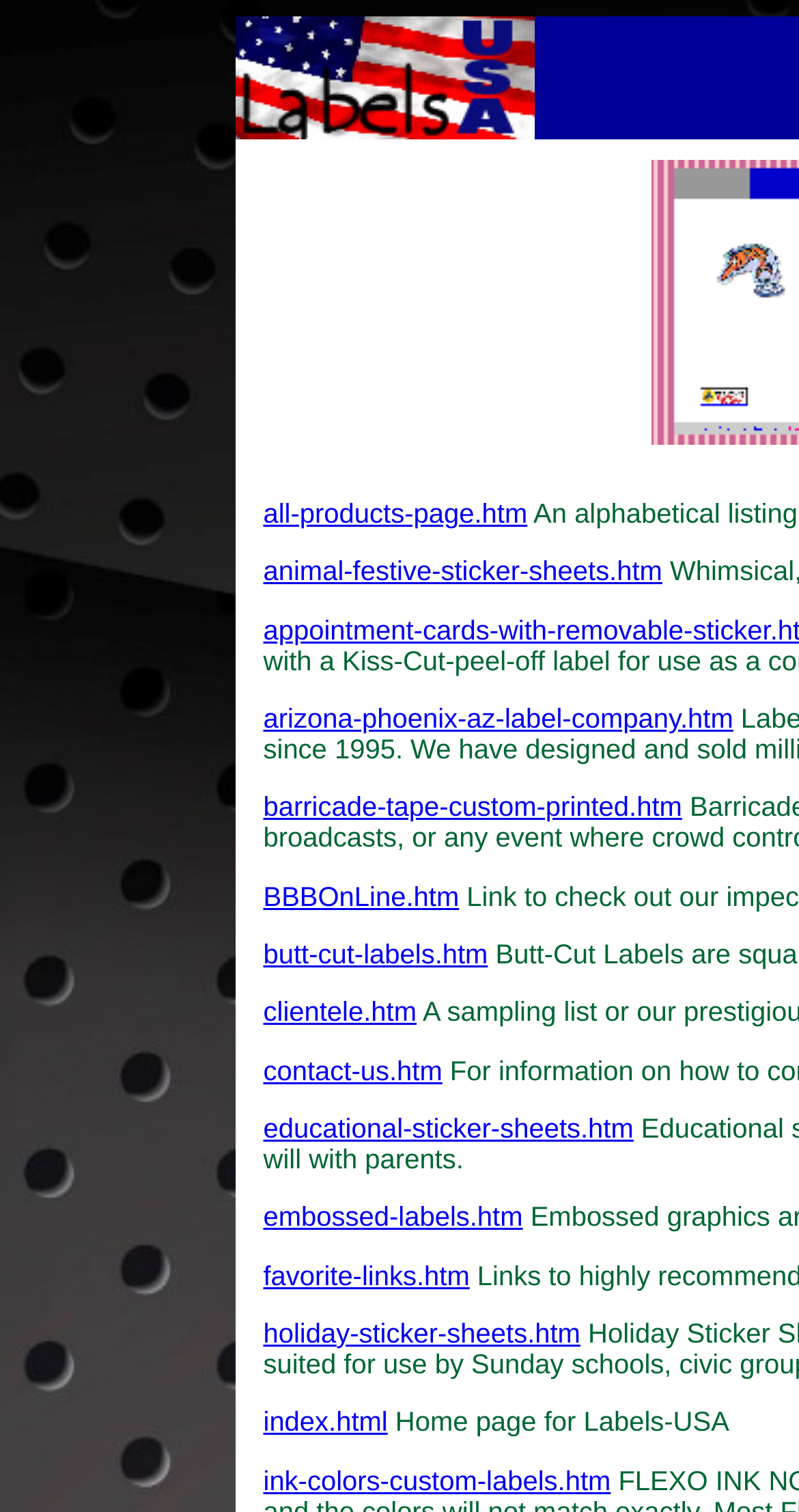Identify the bounding box of the UI element that matches this description: "butt-cut-labels.htm".

[0.329, 0.621, 0.611, 0.641]